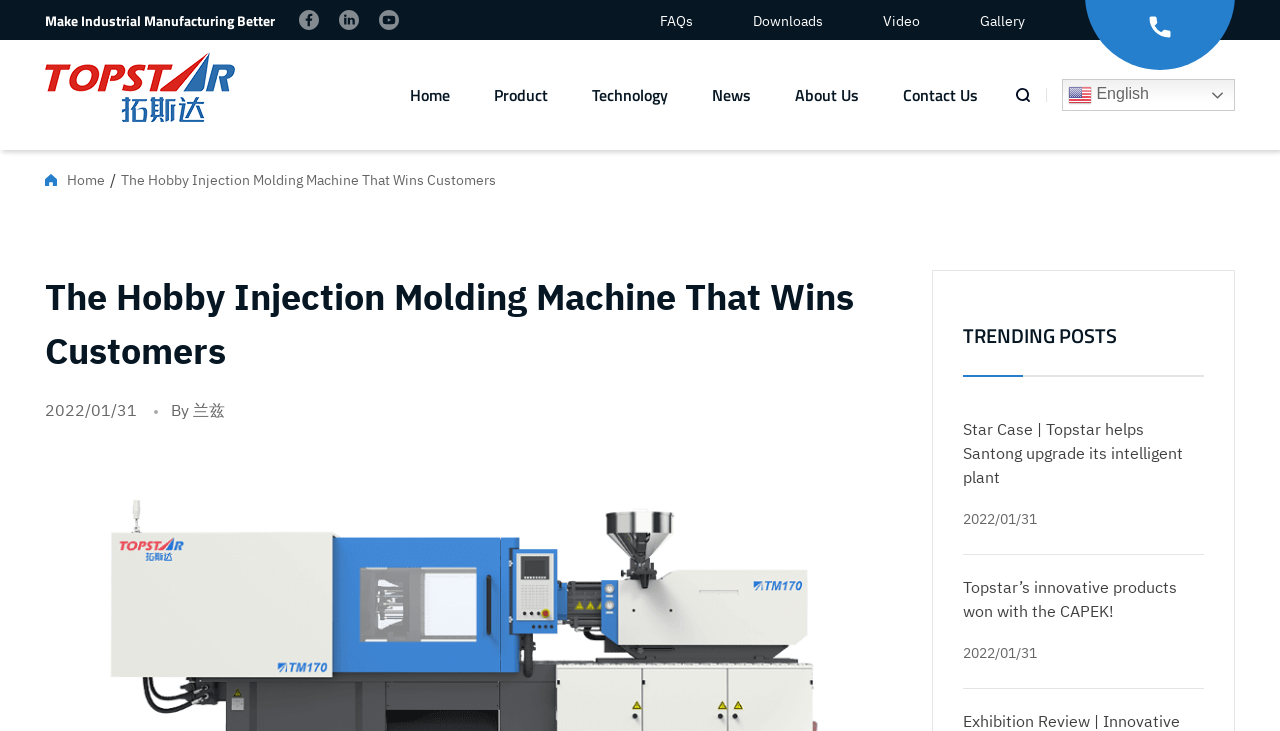Explain in detail what you observe on this webpage.

The webpage is about hobby injection molding machines, with a focus on industrial manufacturing. At the top, there is a heading that reads "Make Industrial Manufacturing Better" followed by three links with accompanying images. Below this, there are five links to different sections of the website, including FAQs, Downloads, Video, and Gallery.

On the left side, there is a menu with links to various pages, including Home, Product, Technology, News, About Us, and Contact Us. Above this menu, there is a figure with a link to "Topstar" and an accompanying image.

In the main content area, there is a heading that reads "The Hobby Injection Molding Machine That Wins Customers" followed by a date and author information. Below this, there is a section titled "TRENDING POSTS" with two links to news articles, each with a date and title.

At the top right, there is a search box with a placeholder text "Search..." and a small image next to it. Above this, there is a link to switch the language to English, accompanied by a small flag icon.